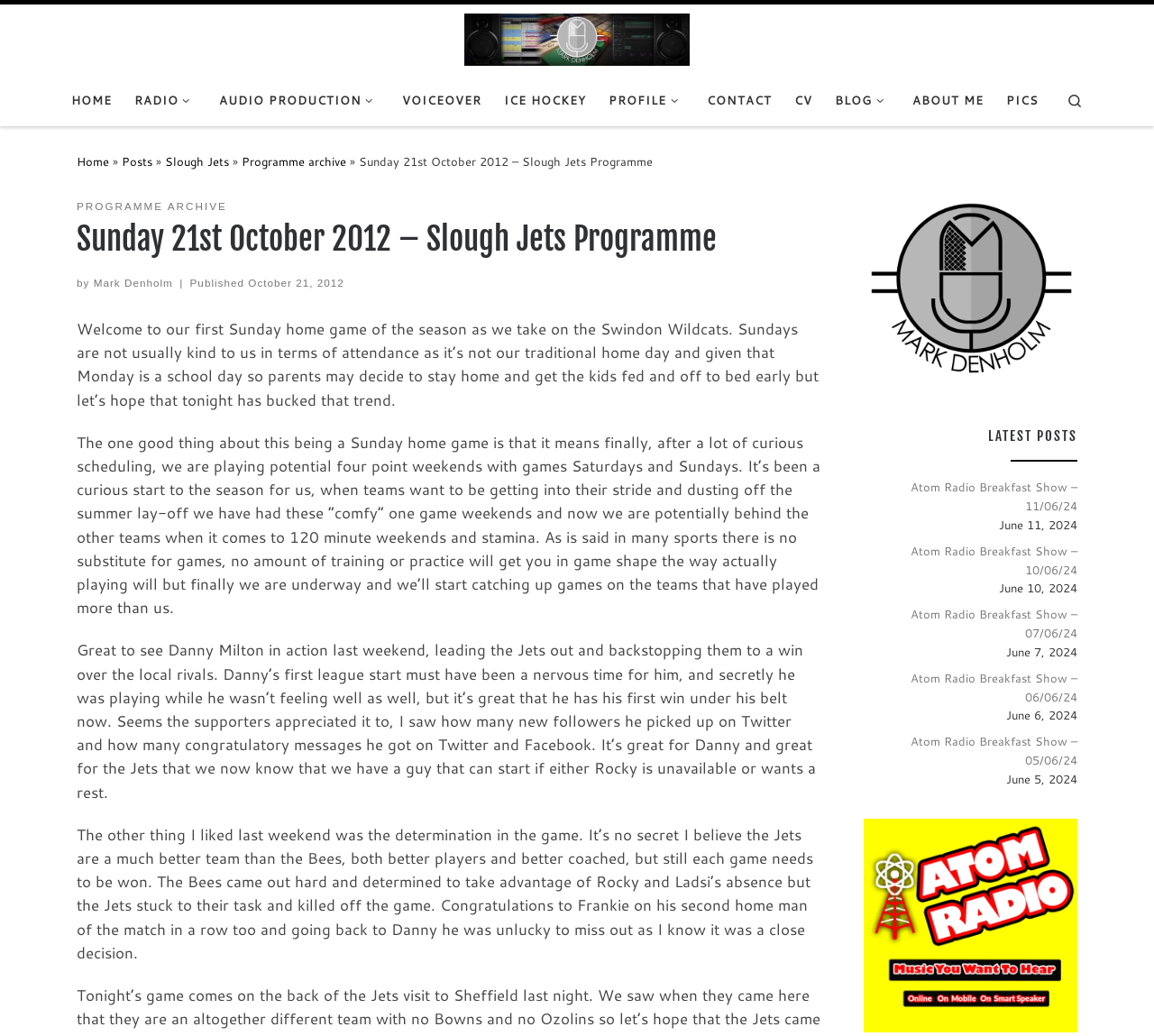With reference to the image, please provide a detailed answer to the following question: What is the position of Danny Milton in the team?

The text mentions that Danny Milton led the Jets out and backstopped them to a win over the local rivals, indicating that he is the team's backstop.